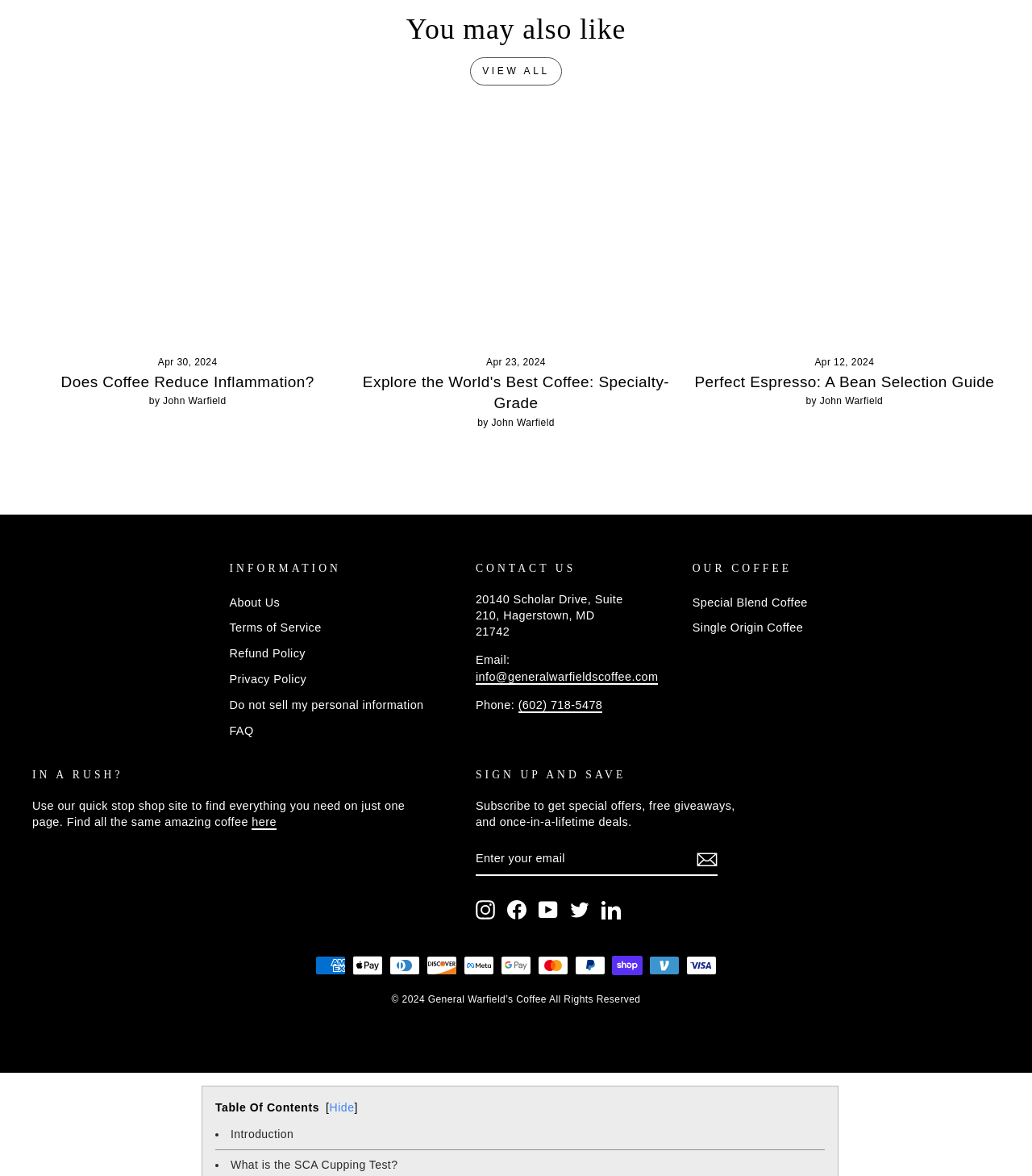Please provide a detailed answer to the question below based on the screenshot: 
What is the purpose of the 'SIGN UP AND SAVE' section?

Based on the webpage, I found a heading 'SIGN UP AND SAVE' followed by a static text 'Subscribe to get special offers, free giveaways, and once-in-a-lifetime deals.' This suggests that the purpose of this section is to allow users to subscribe for special offers.